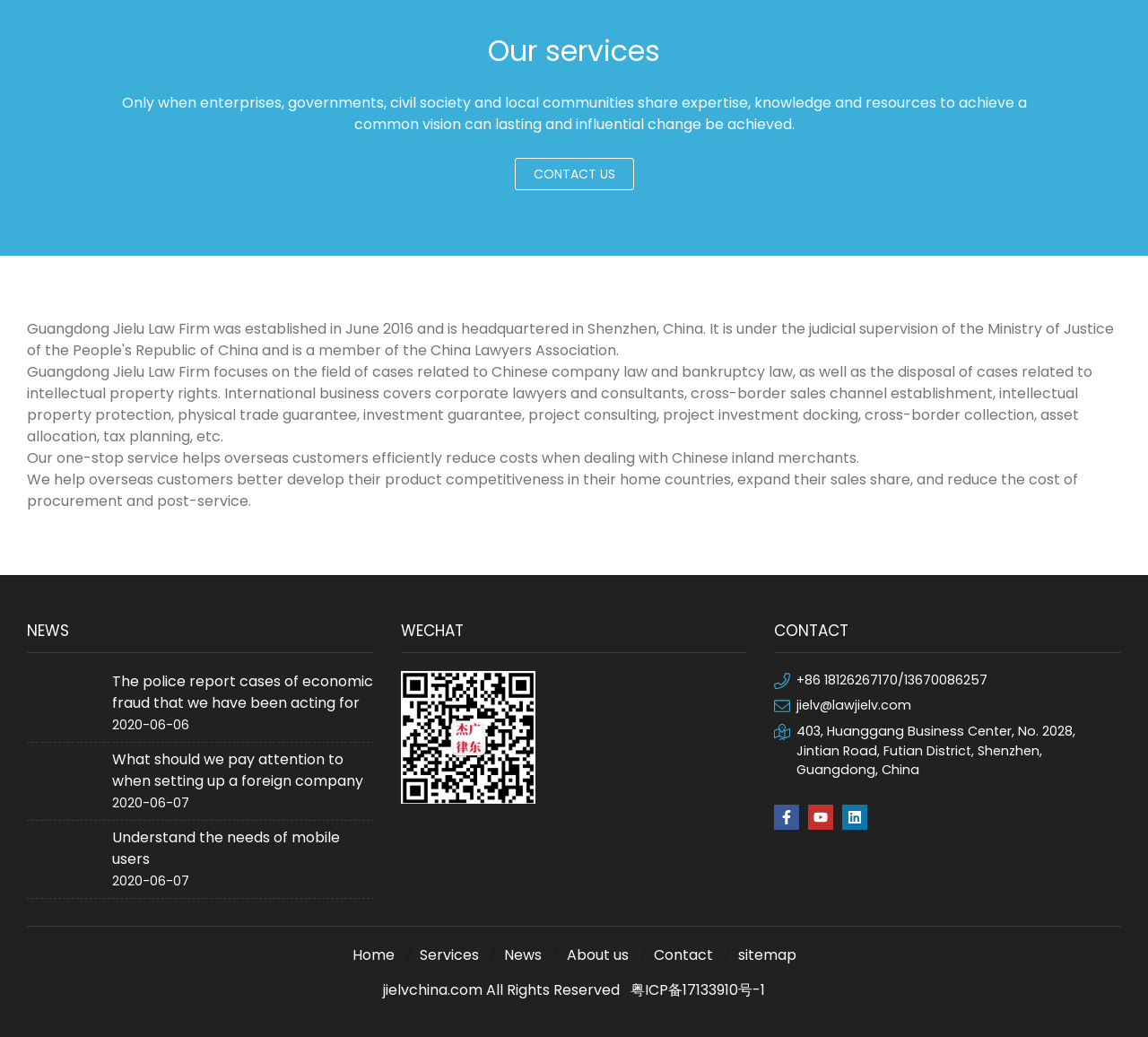Please identify the bounding box coordinates of the element I should click to complete this instruction: 'Read the news about economic fraud'. The coordinates should be given as four float numbers between 0 and 1, like this: [left, top, right, bottom].

[0.023, 0.647, 0.326, 0.716]